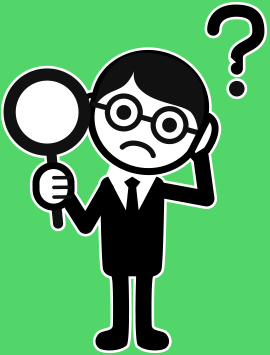Use a single word or phrase to answer the question:
What is the color of the background?

vibrant green